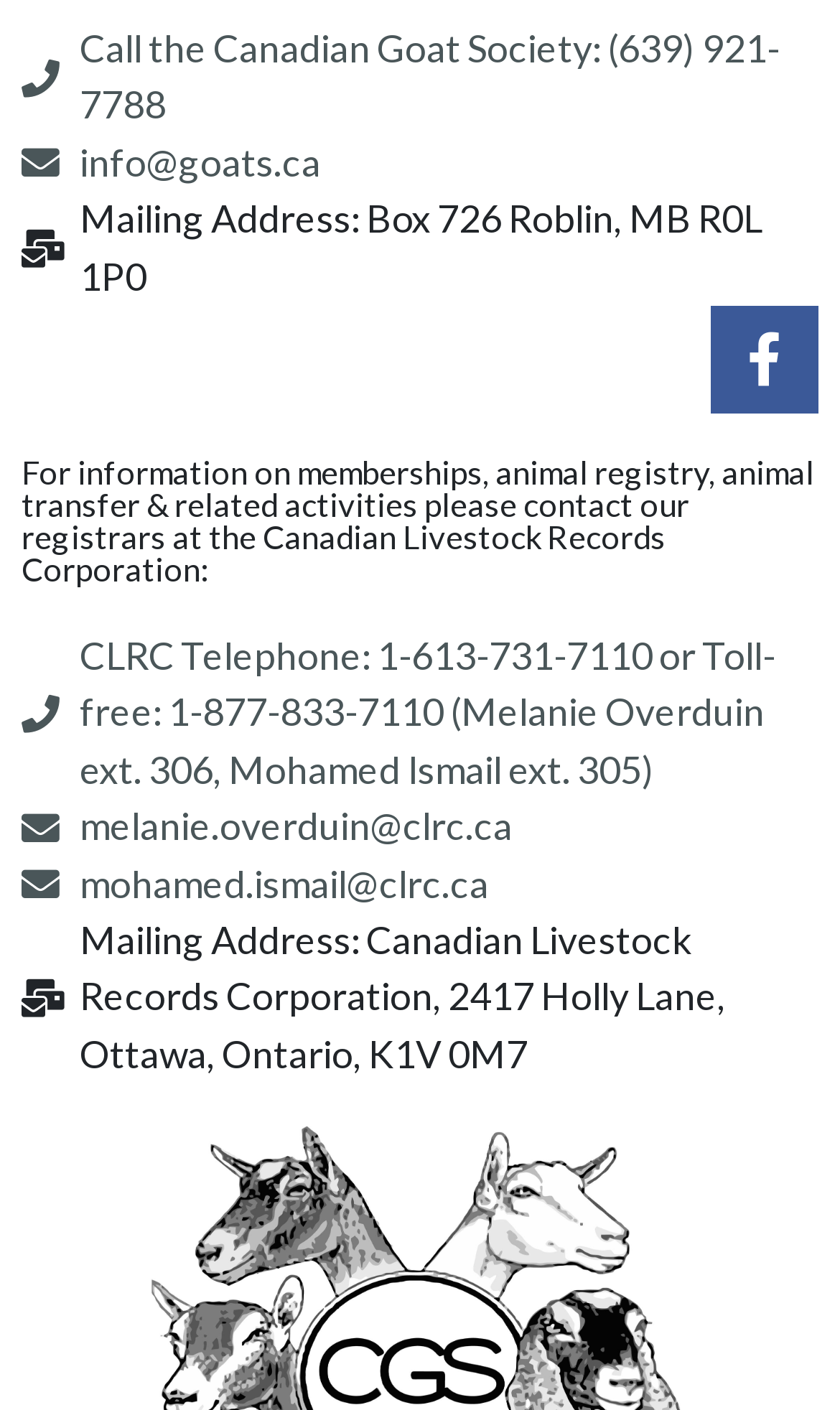Using the element description: "Facebook-f", determine the bounding box coordinates. The coordinates should be in the format [left, top, right, bottom], with values between 0 and 1.

[0.846, 0.217, 0.974, 0.293]